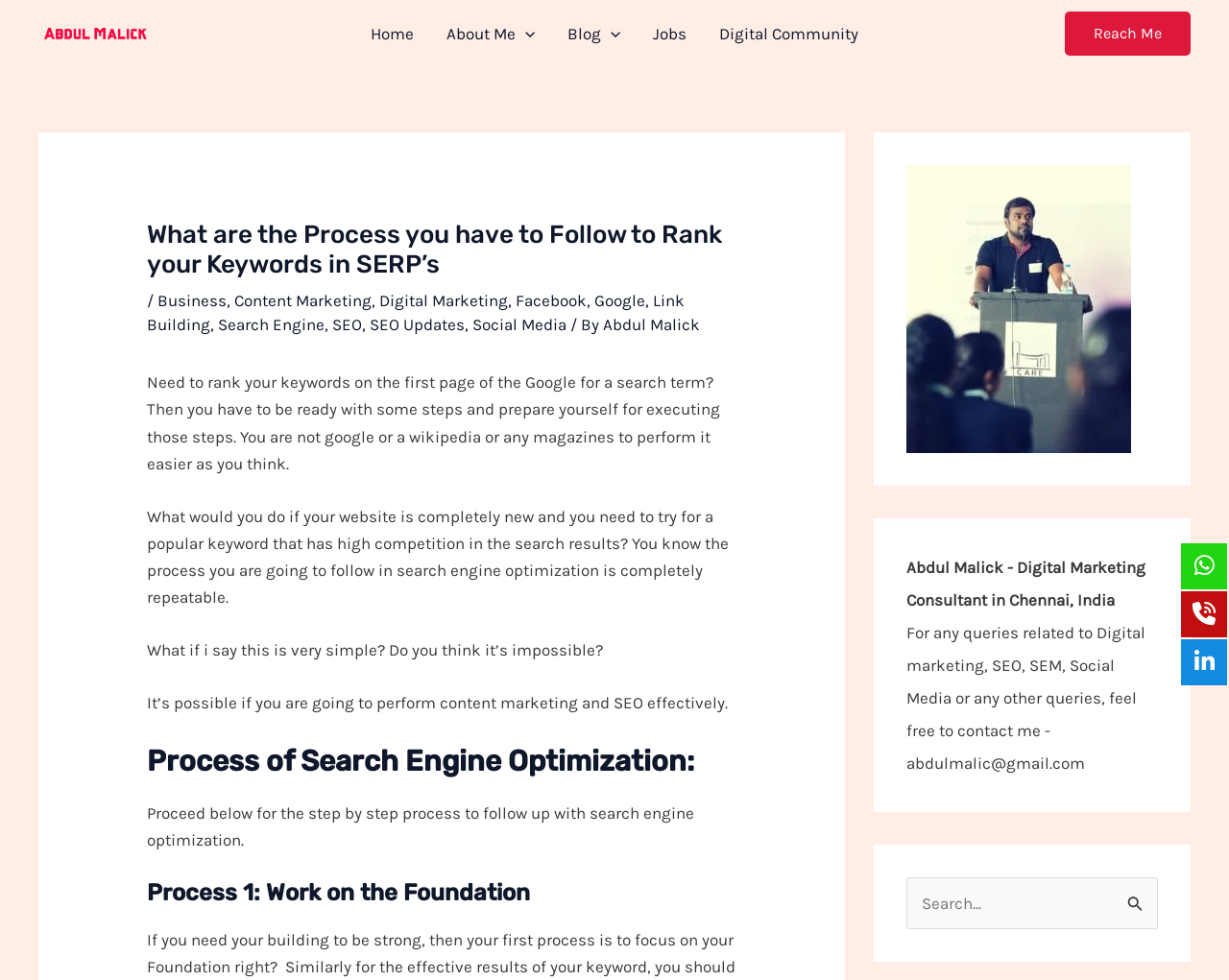Find the bounding box coordinates for the area that must be clicked to perform this action: "Click on the 'Search Submit' button".

[0.917, 0.912, 0.93, 0.934]